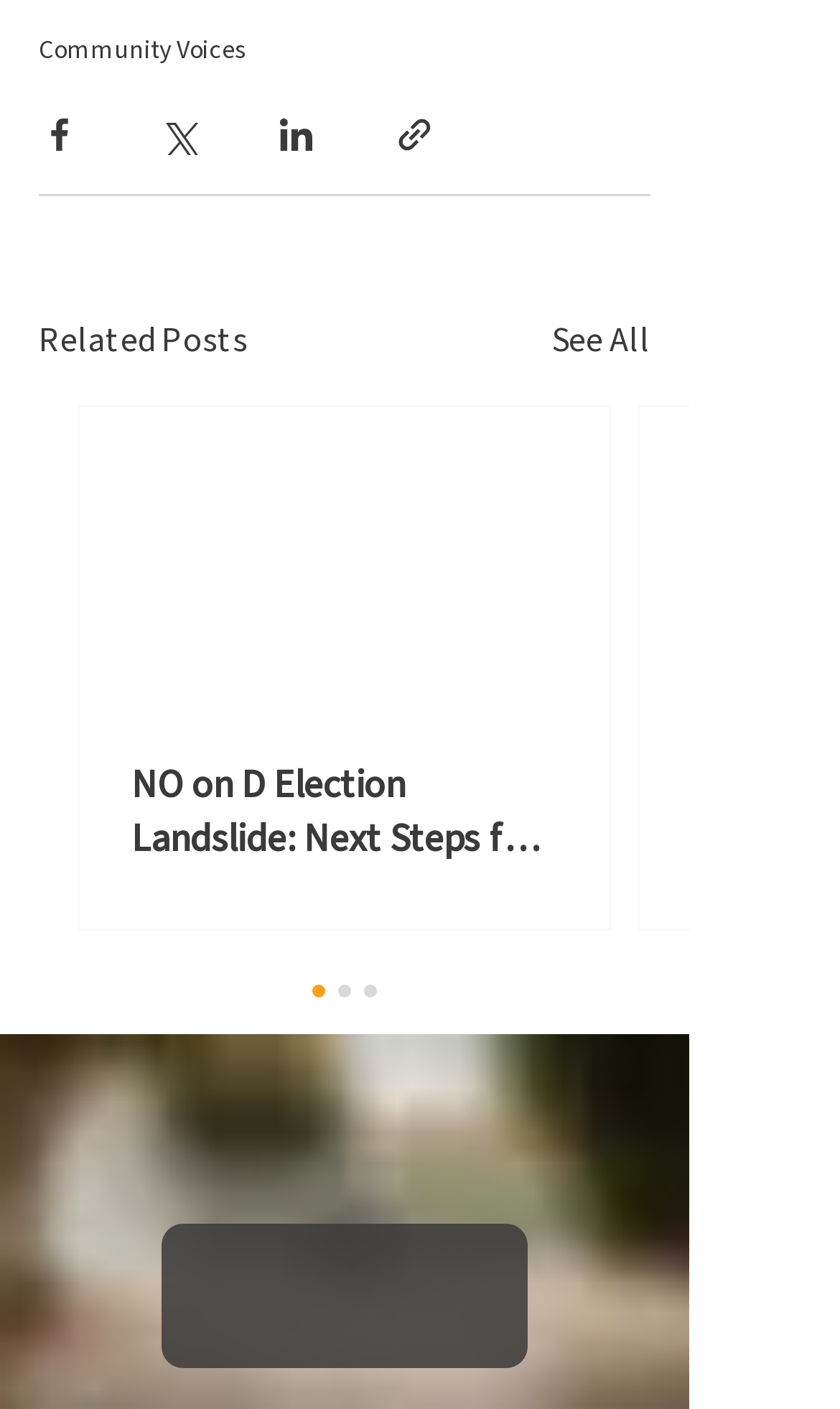Please determine the bounding box coordinates of the clickable area required to carry out the following instruction: "Go to Facebook page". The coordinates must be four float numbers between 0 and 1, represented as [left, top, right, bottom].

[0.236, 0.901, 0.326, 0.955]